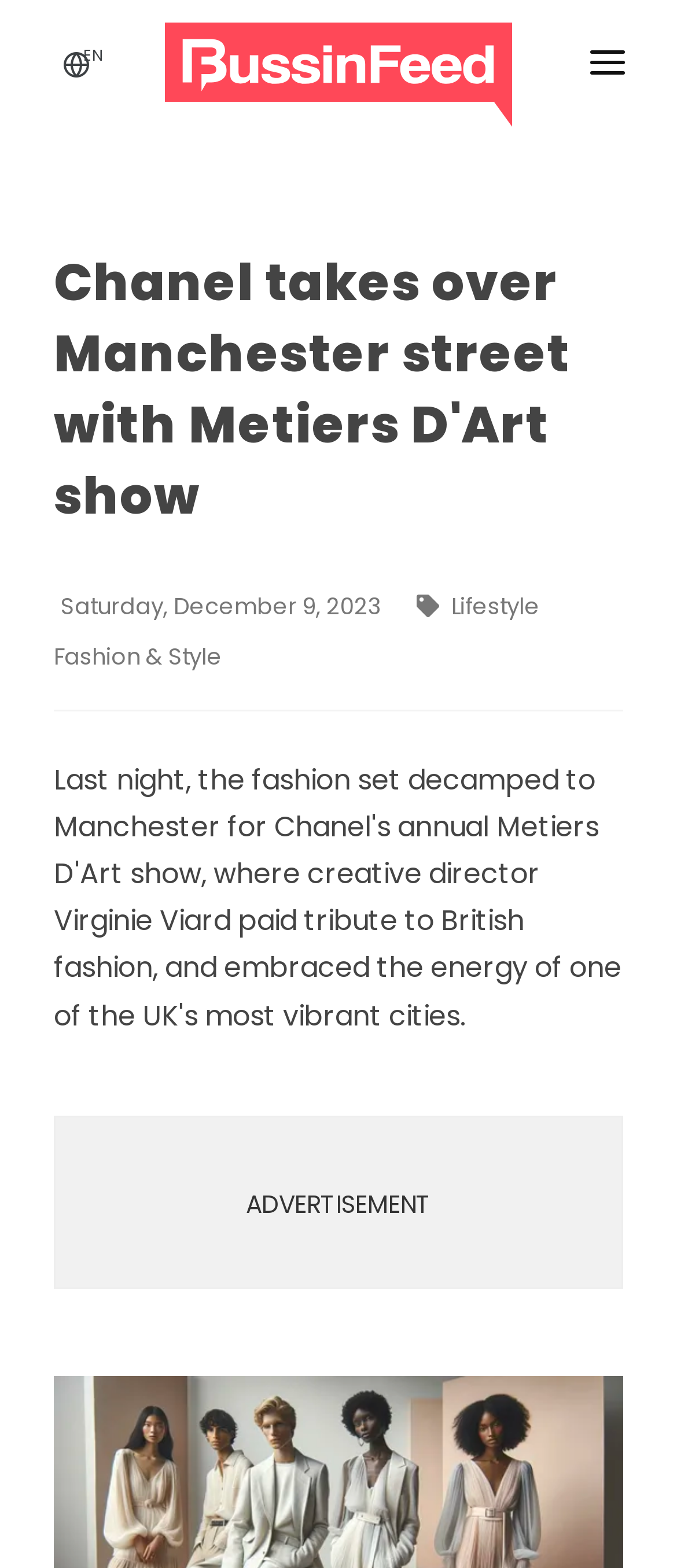Given the element description: "Cars", predict the bounding box coordinates of the UI element it refers to, using four float numbers between 0 and 1, i.e., [left, top, right, bottom].

[0.077, 0.367, 0.923, 0.417]